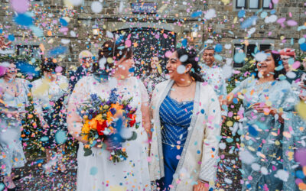What color is the bride's gown?
Respond to the question with a single word or phrase according to the image.

White